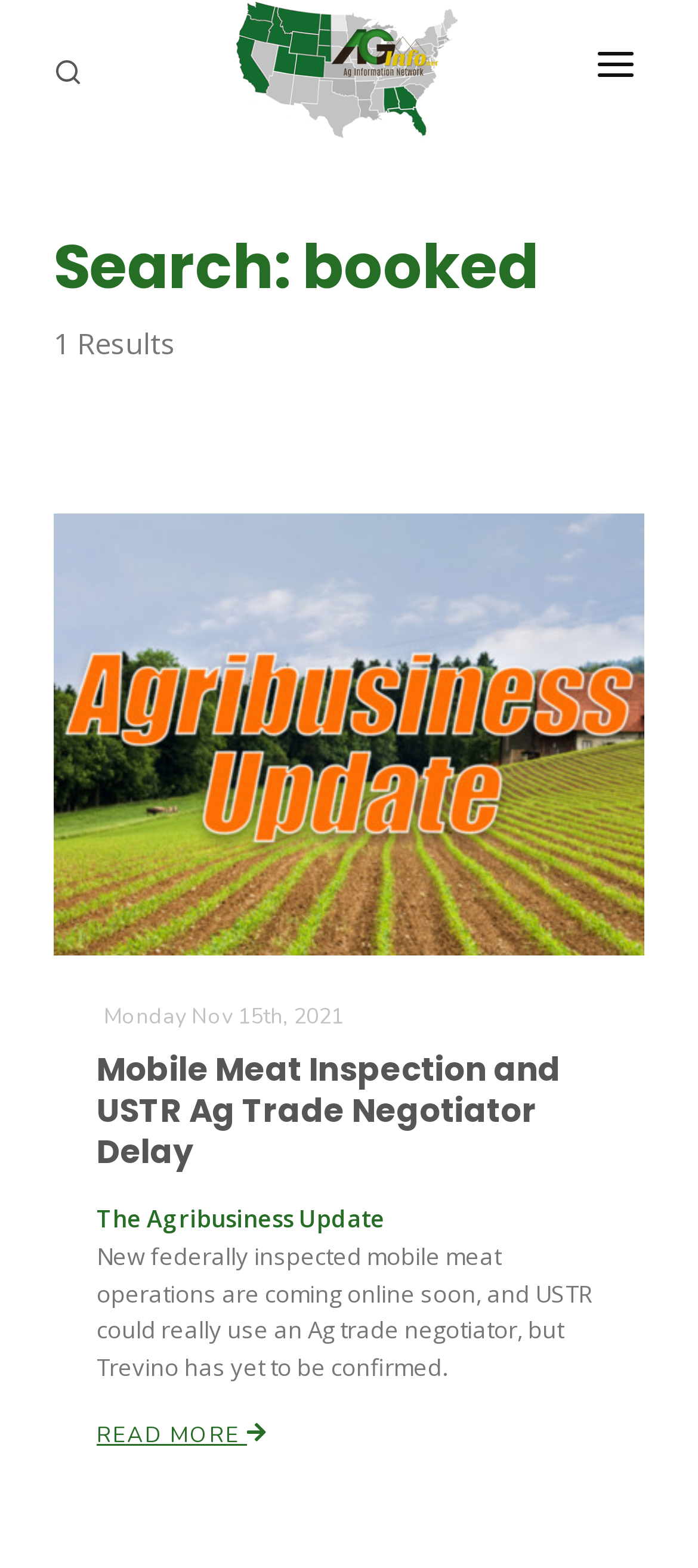Produce a meticulous description of the webpage.

The webpage is titled "AG INFORMATION NETWORK OF THE WEST" and features a prominent logo at the top center, with a search box to its right. Below the logo, there are several links and buttons, including a "PROGRAMS" link, a button with an icon, and a series of links to different programs, such as "Farm of the Future", "California Ag Today", and "The Agribusiness Update", each accompanied by an image.

To the left of these links, there are several navigation links, including "ABOUT US", "REPORTERS", "ADVERTISE", "AGENCY PLANNING TOOL", and "CAYAC". Below these links, there is a search results section, which displays a single result, "Mobile Meat Inspection and USTR Ag Trade Negotiator Delay", with a heading, a brief summary, and a "READ MORE" link.

The search result includes an image, a date "Monday Nov 15th, 2021", and a brief text summarizing the article. There are also several social media links at the bottom right of the page. Overall, the webpage appears to be a news or information portal focused on agriculture and related topics.